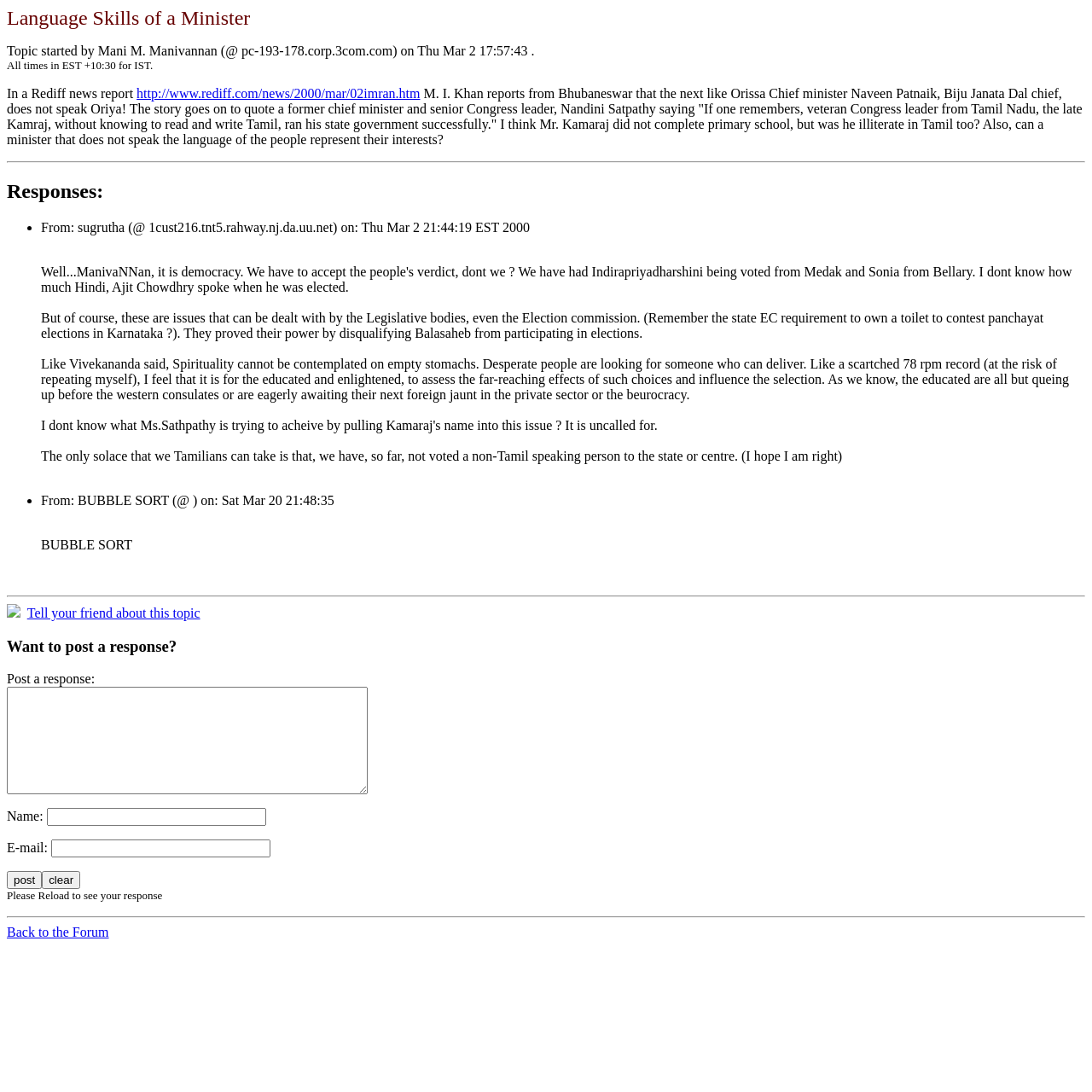Locate the bounding box coordinates of the element to click to perform the following action: 'Enter your name'. The coordinates should be given as four float values between 0 and 1, in the form of [left, top, right, bottom].

[0.043, 0.74, 0.243, 0.756]